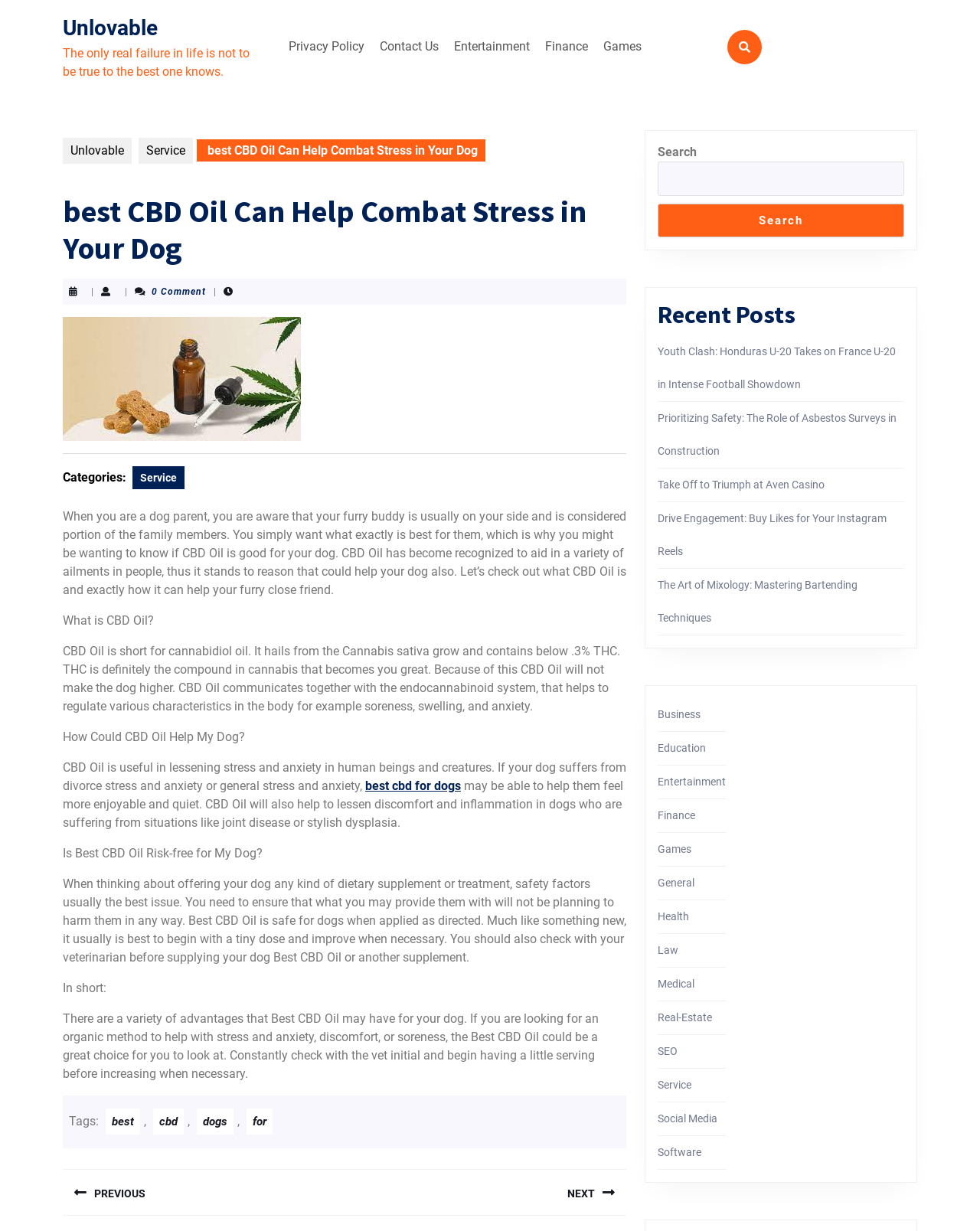Bounding box coordinates are specified in the format (top-left x, top-left y, bottom-right x, bottom-right y). All values are floating point numbers bounded between 0 and 1. Please provide the bounding box coordinate of the region this sentence describes: Contact Us

[0.381, 0.025, 0.454, 0.05]